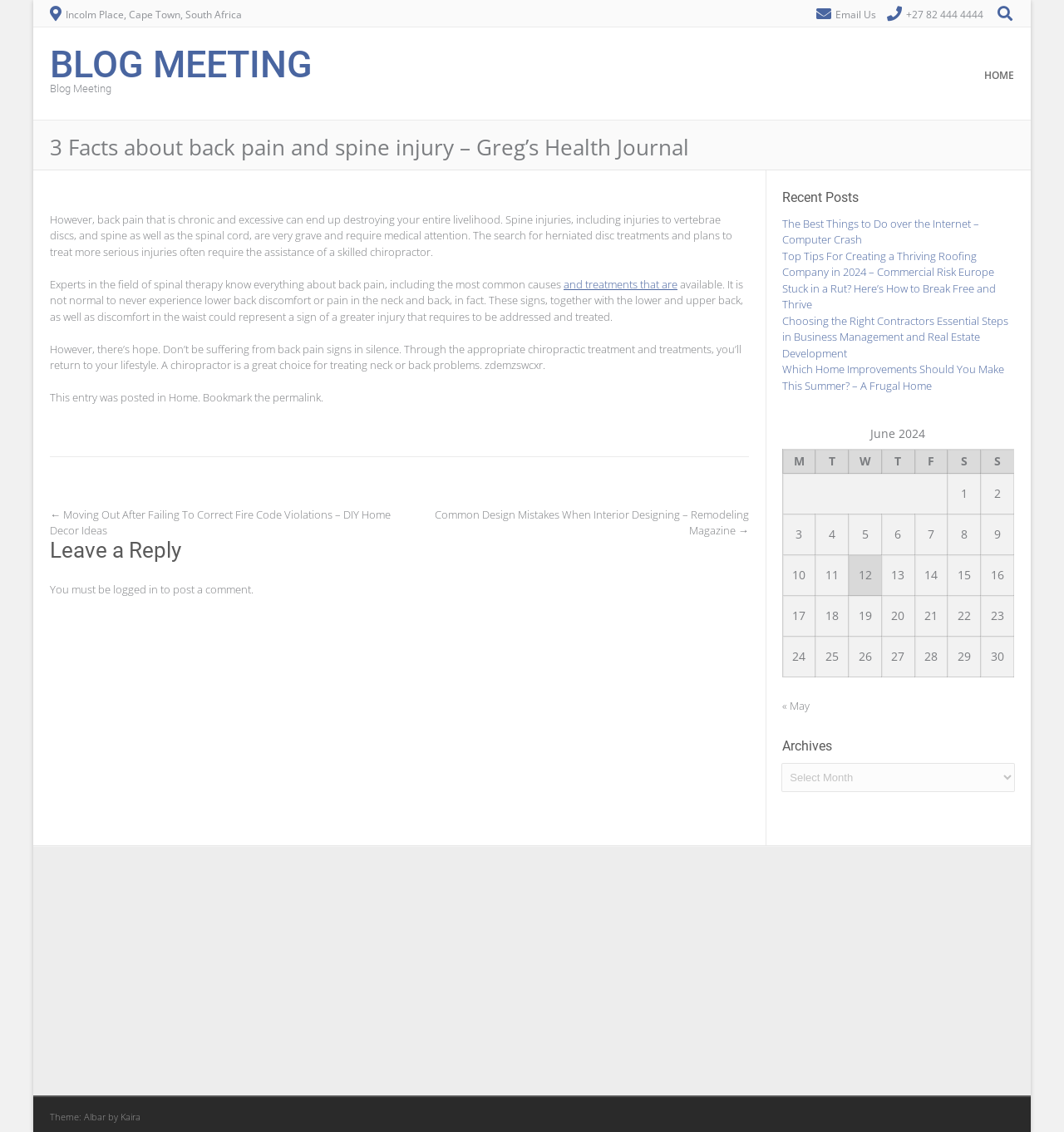What is the topic of the blog post?
Based on the image, provide a one-word or brief-phrase response.

Back pain and spine injury